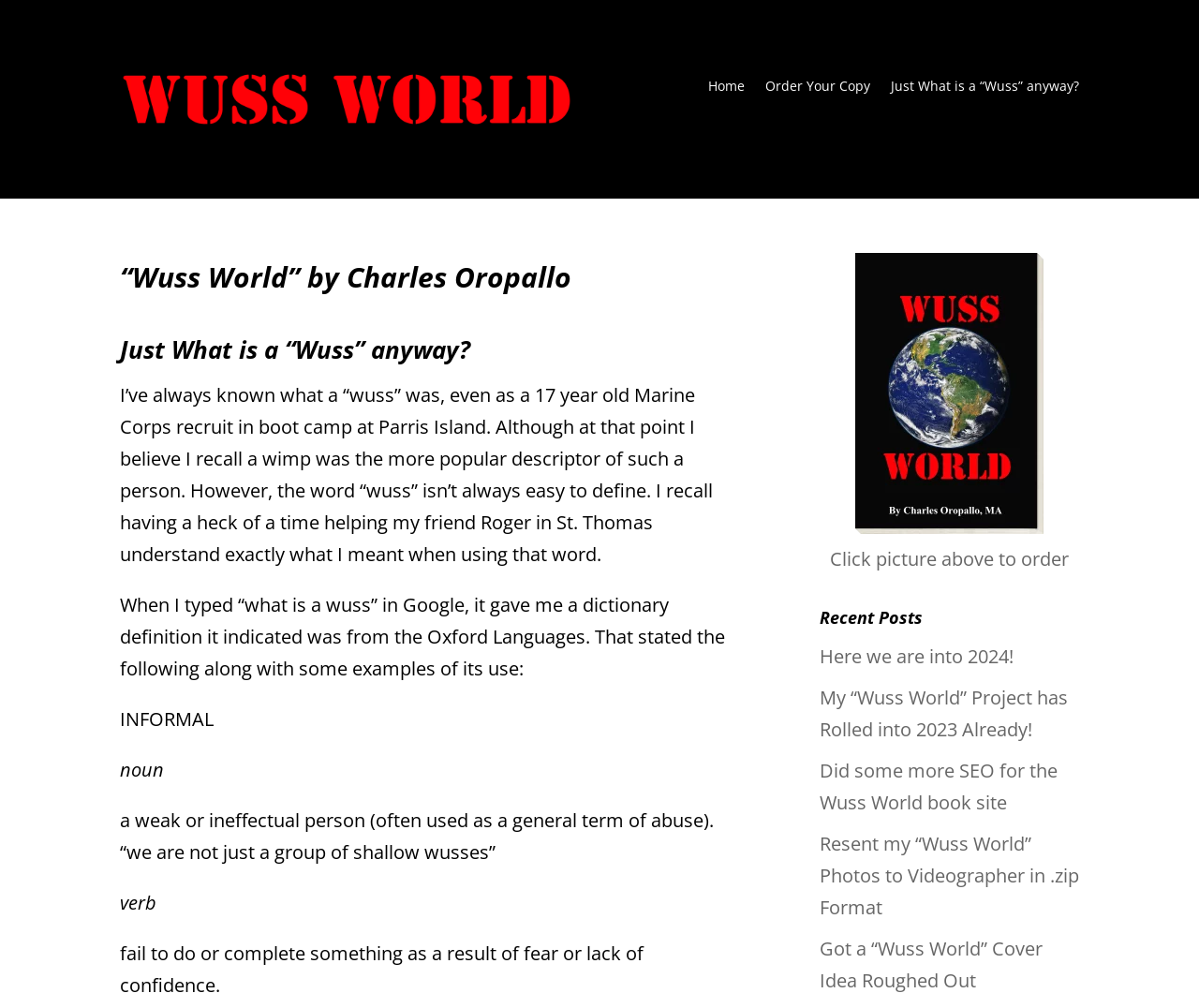Indicate the bounding box coordinates of the clickable region to achieve the following instruction: "Click on the 'Menu' link."

None